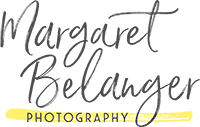Capture every detail in the image and describe it fully.

This image showcases the logo of "Margaret Belanger Photography." The design features a graceful script font that highlights the name "Margaret Belanger," paired with a bold, clean font for the word "PHOTOGRAPHY." A subtle yellow underline adds a touch of vibrancy and emphasis, enhancing the overall aesthetic of the logo. This branding not only reflects a professional approach to photography but also conveys a personal and artistic touch, characteristic of Margaret Belanger’s style.